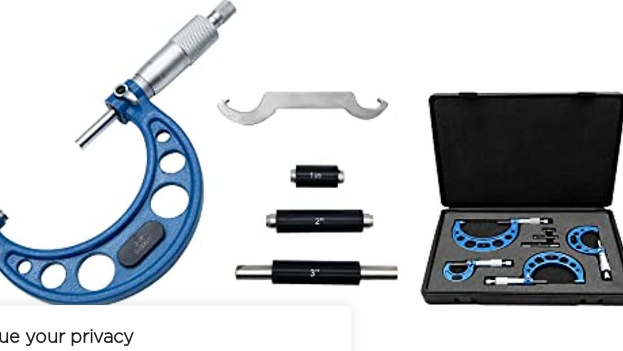Answer the question using only one word or a concise phrase: What is the likely purpose of the tool with a hooked design?

Calibration or adjustment